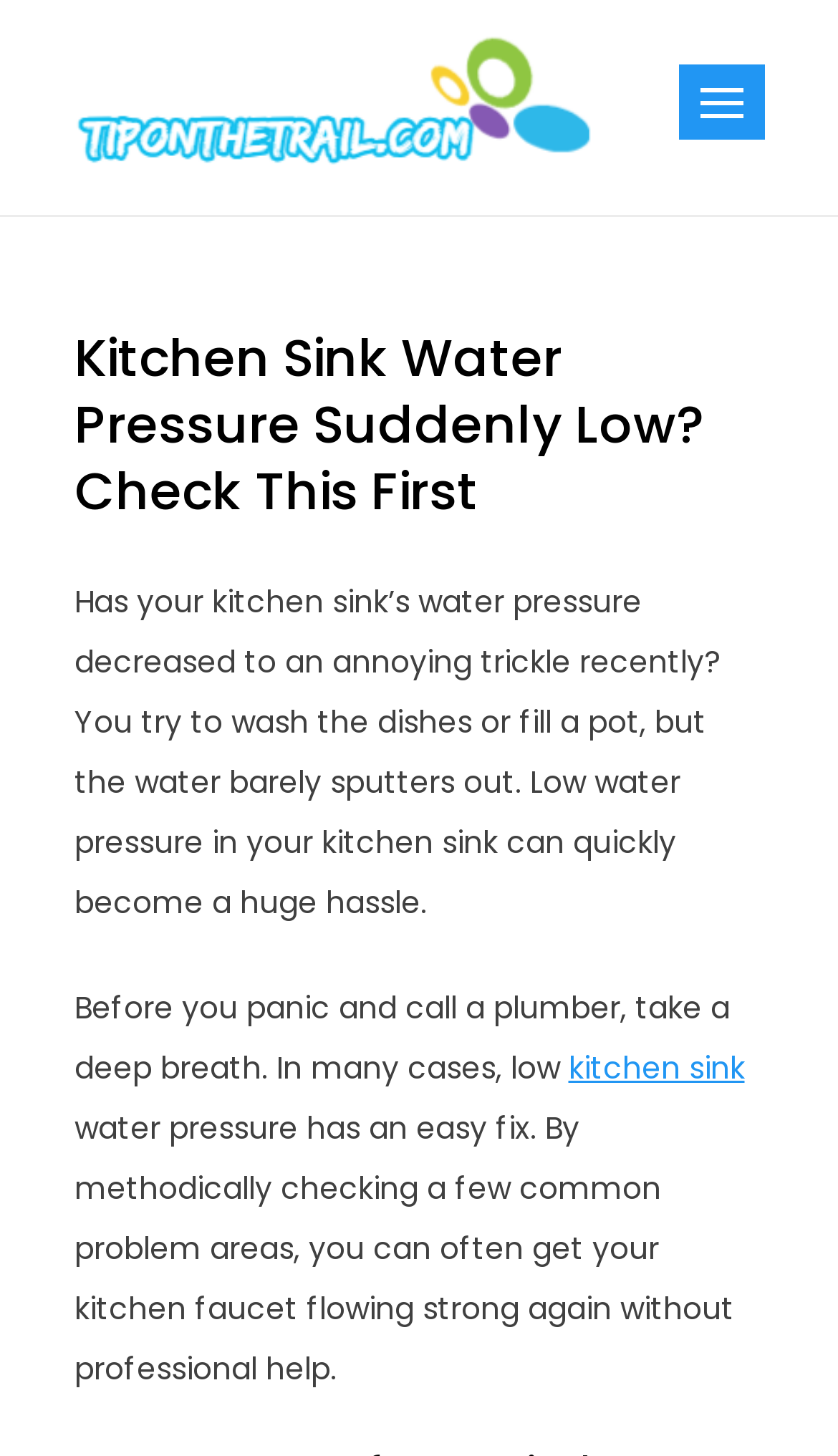What is the topic of the webpage?
Give a detailed and exhaustive answer to the question.

Based on the webpage content, it appears that the topic is related to kitchen sink water pressure, specifically addressing the issue of low water pressure in kitchen sinks.